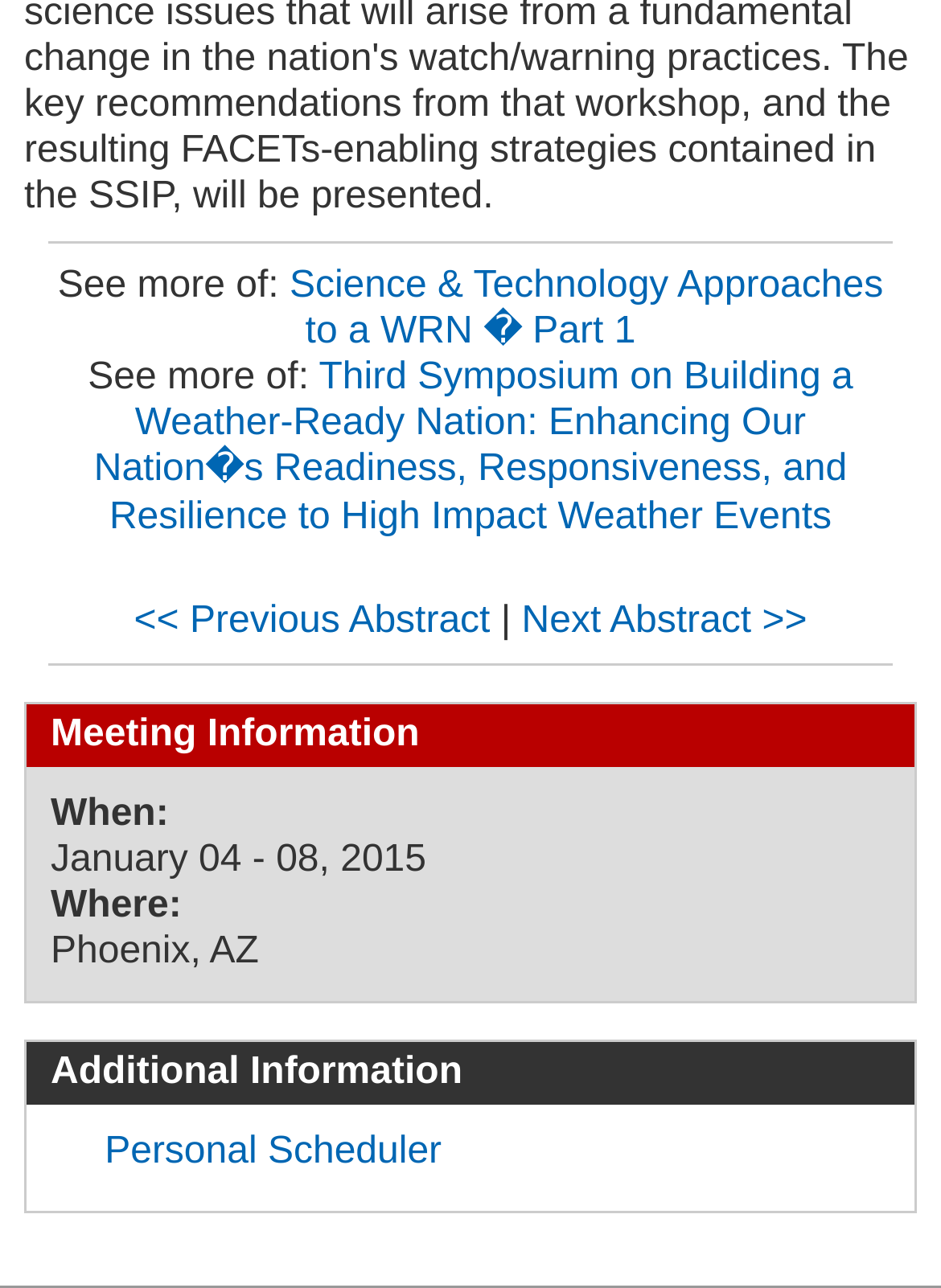How many links are there on the webpage?
Using the image, provide a concise answer in one word or a short phrase.

5